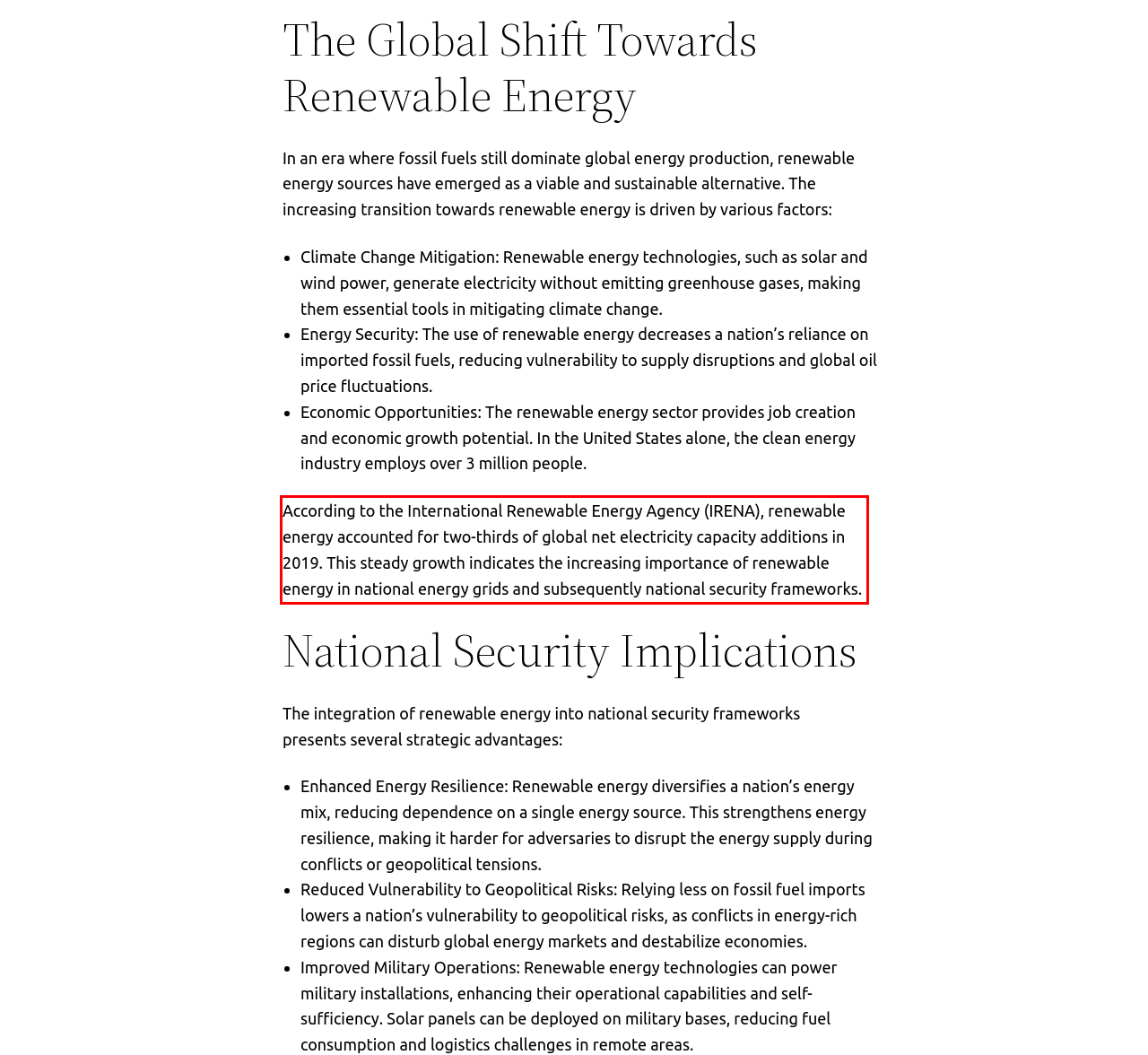From the screenshot of the webpage, locate the red bounding box and extract the text contained within that area.

According to the International Renewable Energy Agency (IRENA), renewable energy accounted for two-thirds of global net electricity capacity additions in 2019. This steady growth indicates the increasing importance of renewable energy in national energy grids and subsequently national security frameworks.